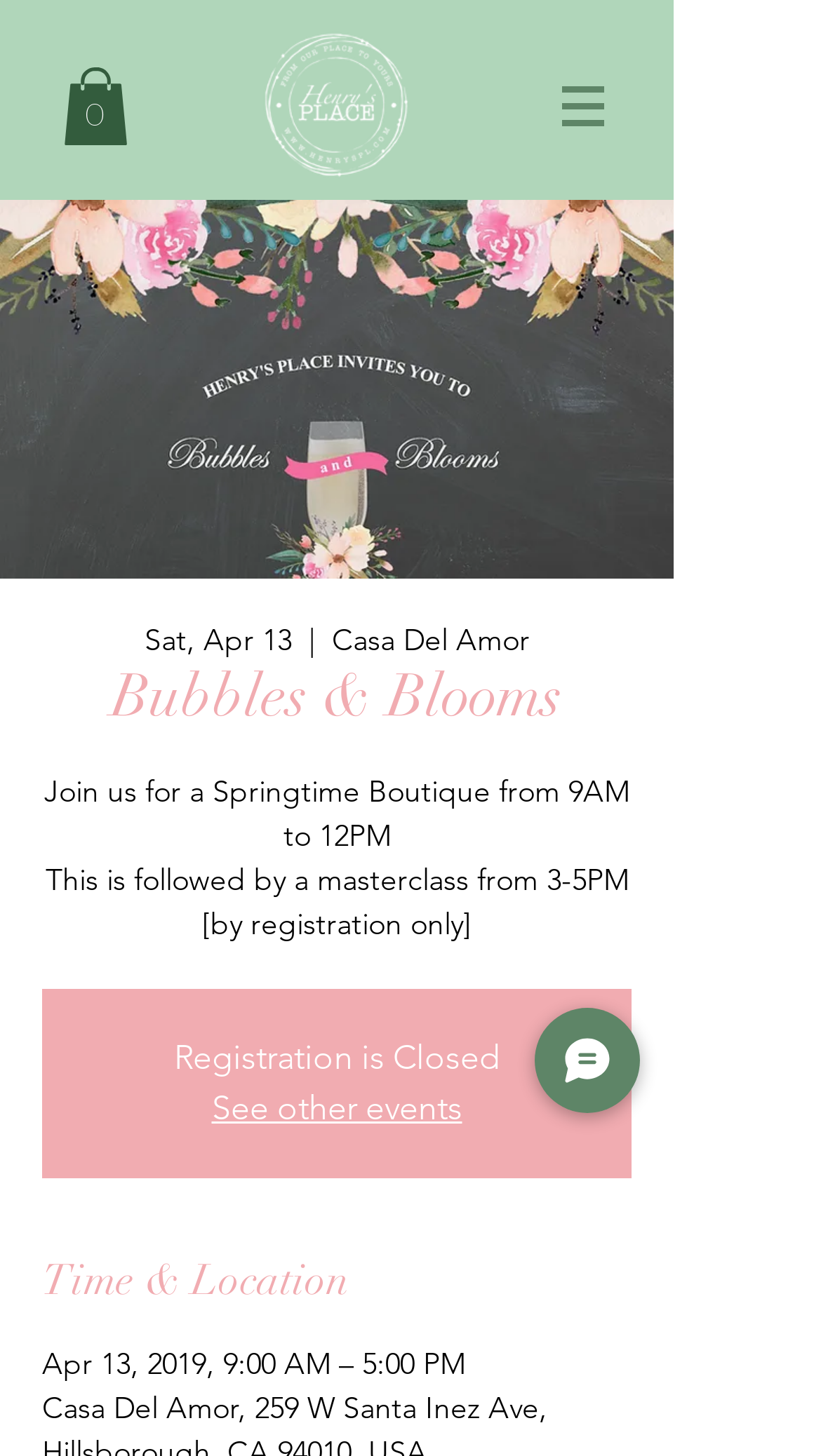Detail the various sections and features of the webpage.

The webpage appears to be an event page for "Bubbles & Blooms" at Henry's Place. At the top left, there is a link to a cart with 0 items, accompanied by an SVG icon. Next to it, on the top center, is the Henry's Place logo, a circular image. 

On the top right, there is a navigation menu labeled "Site" with a button that has a popup menu. Below the navigation menu, there is a large image with the text "Bubbles & Blooms" on it. 

The main content of the page is divided into sections. The first section has a heading "Bubbles & Blooms" and a paragraph of text that describes the event: "Join us for a Springtime Boutique from 9AM to 12PM. This is followed by a masterclass from 3-5PM [by registration only]". Below this text, there is a notice that "Registration is Closed". 

There is also a link to "See other events" below the event description. The next section has a heading "Time & Location" and displays the date and time of the event: "Apr 13, 2019, 9:00 AM – 5:00 PM". 

At the bottom right of the page, there is a button labeled "Chat" with an accompanying image.